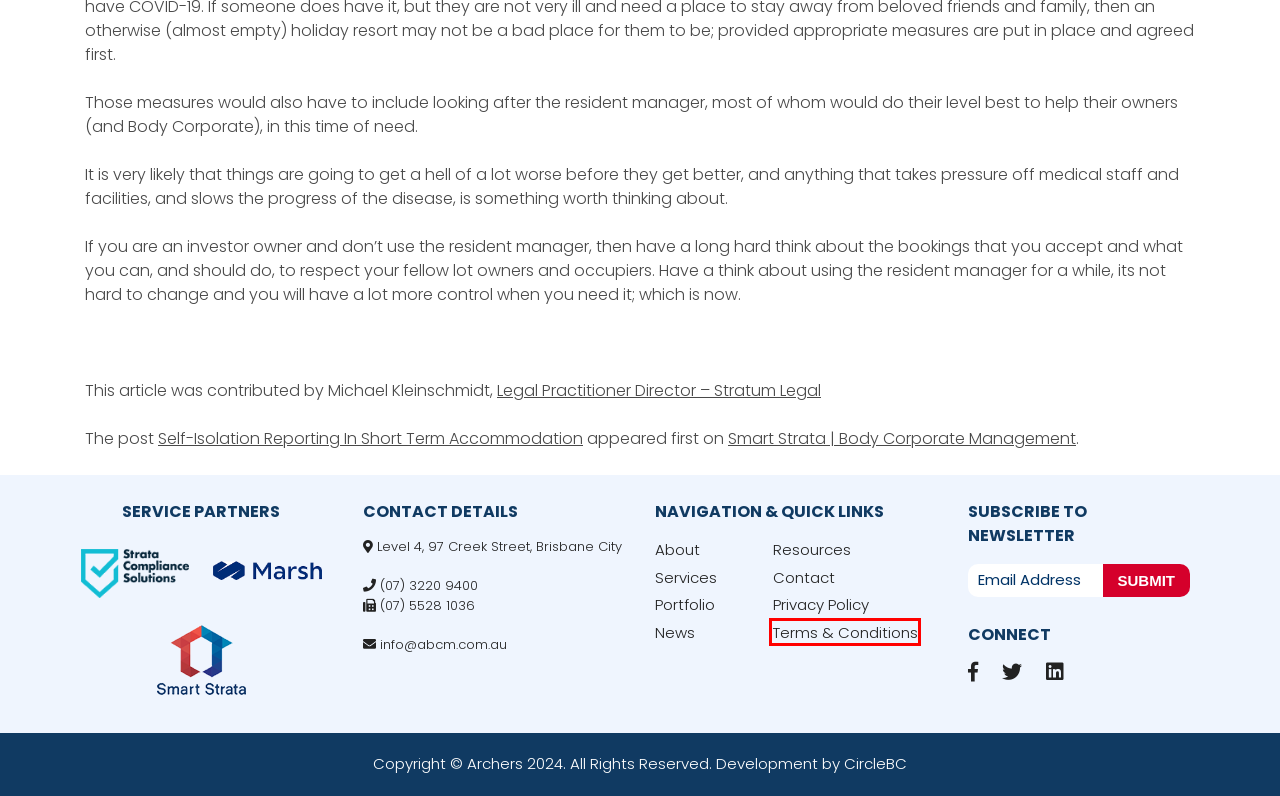You are looking at a screenshot of a webpage with a red bounding box around an element. Determine the best matching webpage description for the new webpage resulting from clicking the element in the red bounding box. Here are the descriptions:
A. Circle Business Consulting | CircleBC Australia
B. Our People Archive - Archers
C. Expert Strata Management Solutions | Archers Strata Professionals
D. FAQ - Archers
E. About - Archers
F. Self-Isolation Reporting In Short Term Accommodation - Smart Strata | Body Corporate Management
G. Industry Contacts - Archers
H. Terms & Conditions - Archers

H